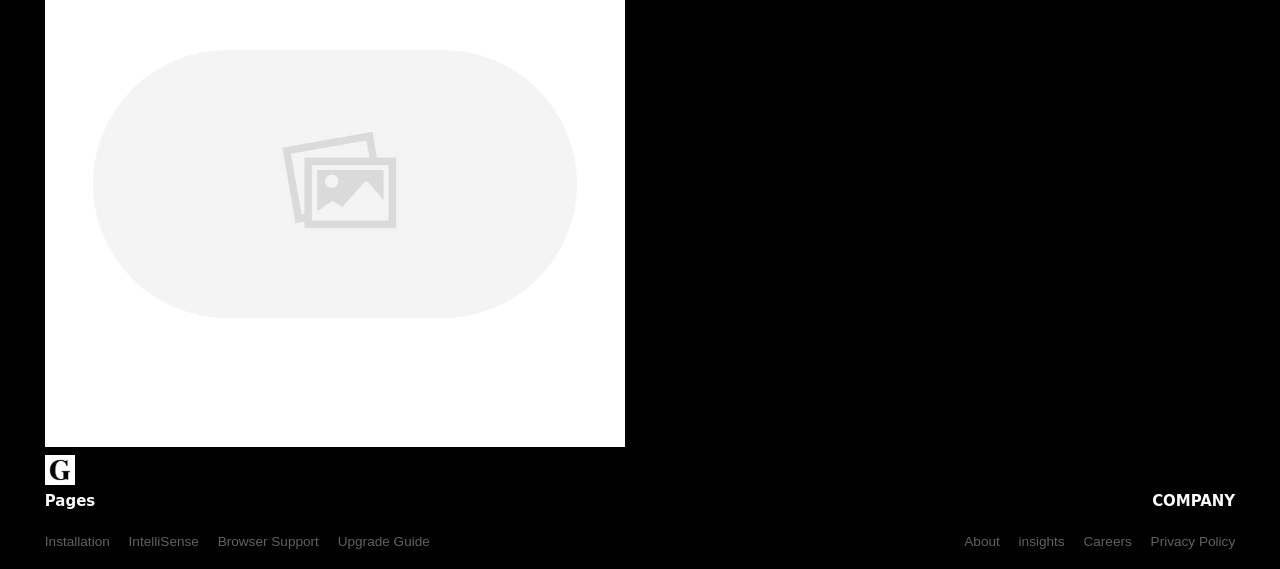Can you determine the bounding box coordinates of the area that needs to be clicked to fulfill the following instruction: "Go to Installation page"?

[0.035, 0.939, 0.086, 0.965]